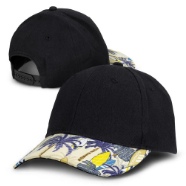Elaborate on the elements present in the image.

This image showcases the "Highlander Custom Peak Cap," a stylish accessory that features a classic black design with a vibrant, patterned brim depicting palm trees and tropical leaves. The cap combines a timeless look with a fun, playful flair, making it suitable for casual outings or outdoor activities. The structured silhouette enhances its appeal, while the unique print on the visor adds a touch of individuality. Perfect for sunny days, this cap is a fashionable choice for those looking to express their personal style.